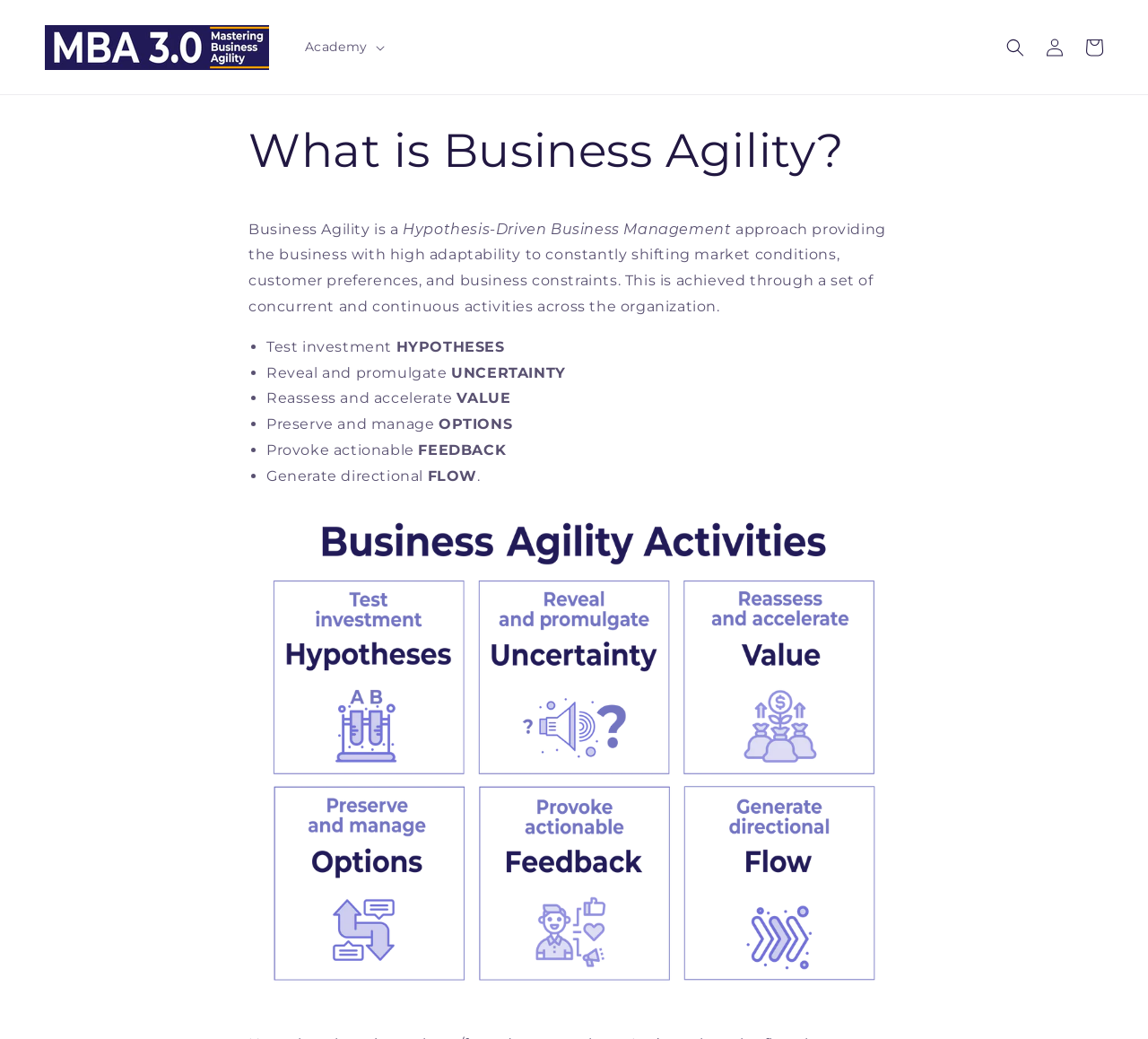What are the concurrent and continuous activities across the organization?
Please give a detailed and elaborate answer to the question based on the image.

The concurrent and continuous activities across the organization mentioned on the webpage include Test investment, Reveal and promulgate uncertainty, Reassess and accelerate value, Preserve and manage options, Provoke actionable feedback, and Generate directional flow.